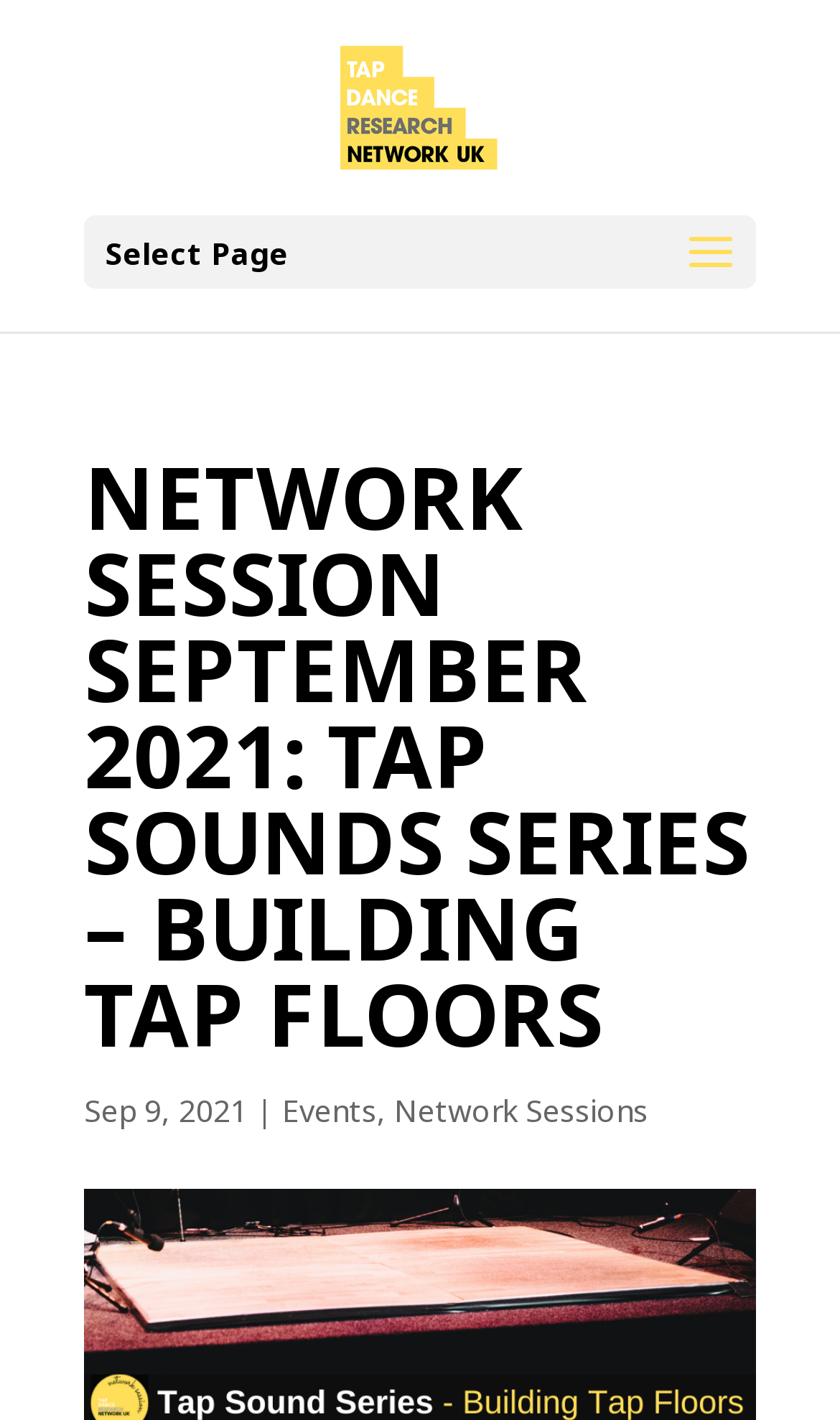Using floating point numbers between 0 and 1, provide the bounding box coordinates in the format (top-left x, top-left y, bottom-right x, bottom-right y). Locate the UI element described here: Network Sessions

[0.469, 0.767, 0.772, 0.796]